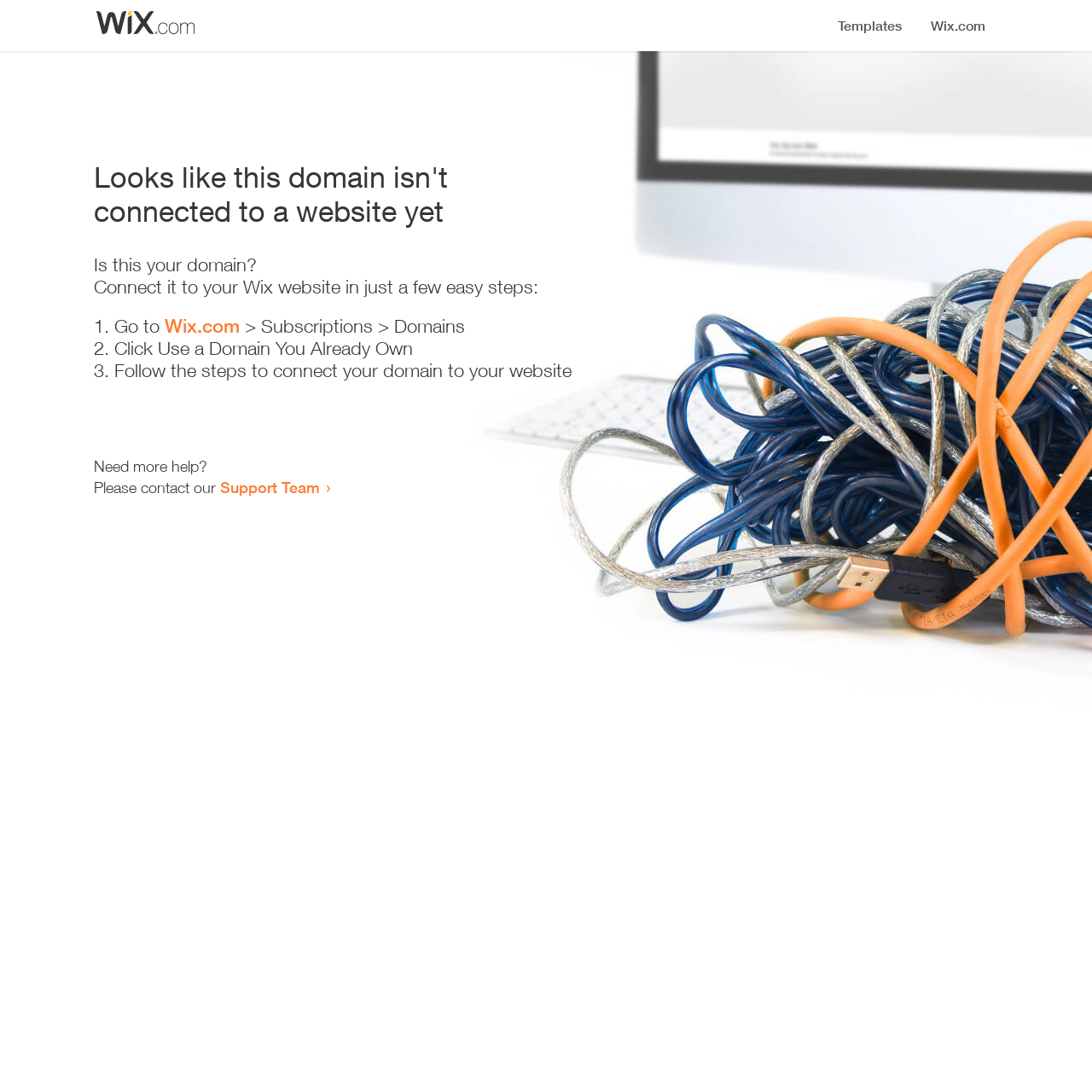Provide a thorough and detailed response to the question by examining the image: 
Where can I get more help?

The webpage provides a link to the 'Support Team' where I can get more help, as stated in the text 'Need more help? Please contact our Support Team'.